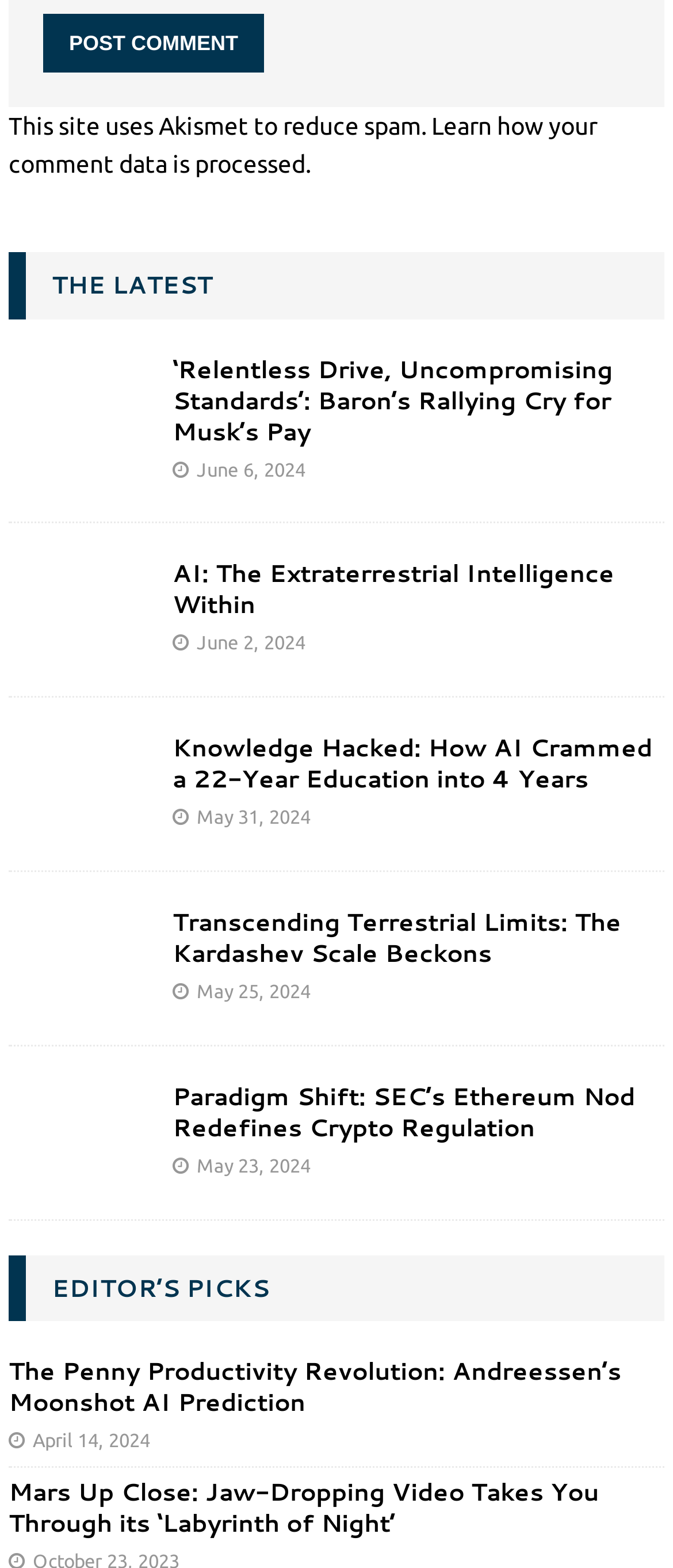Determine the bounding box coordinates for the element that should be clicked to follow this instruction: "Learn more about 'AI: The Extraterrestrial Intelligence Within'". The coordinates should be given as four float numbers between 0 and 1, in the format [left, top, right, bottom].

[0.013, 0.4, 0.218, 0.418]